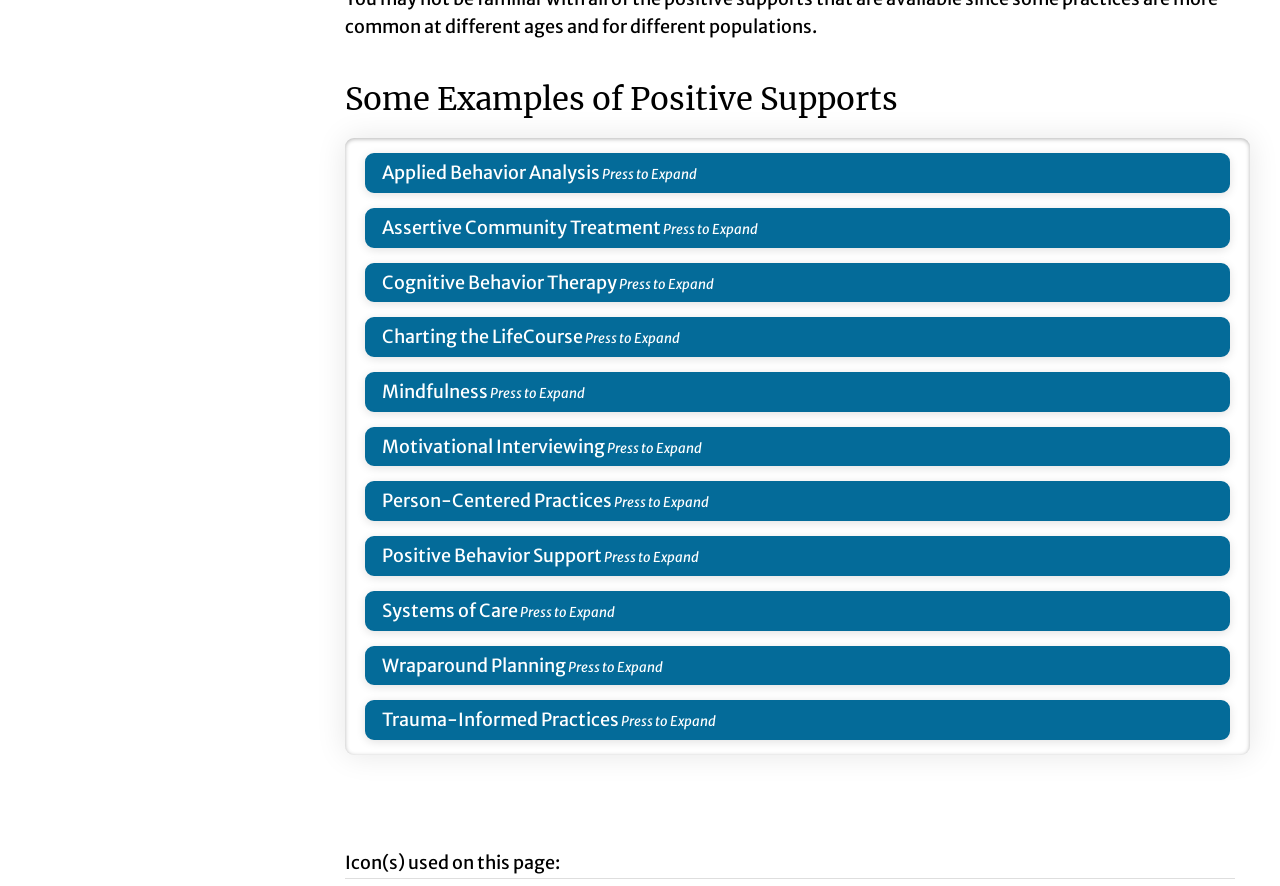Are the buttons on the webpage currently expanded?
Provide a well-explained and detailed answer to the question.

The buttons on the webpage are not currently expanded, as indicated by the 'pressed: false' and 'expanded: False' properties of each button element.